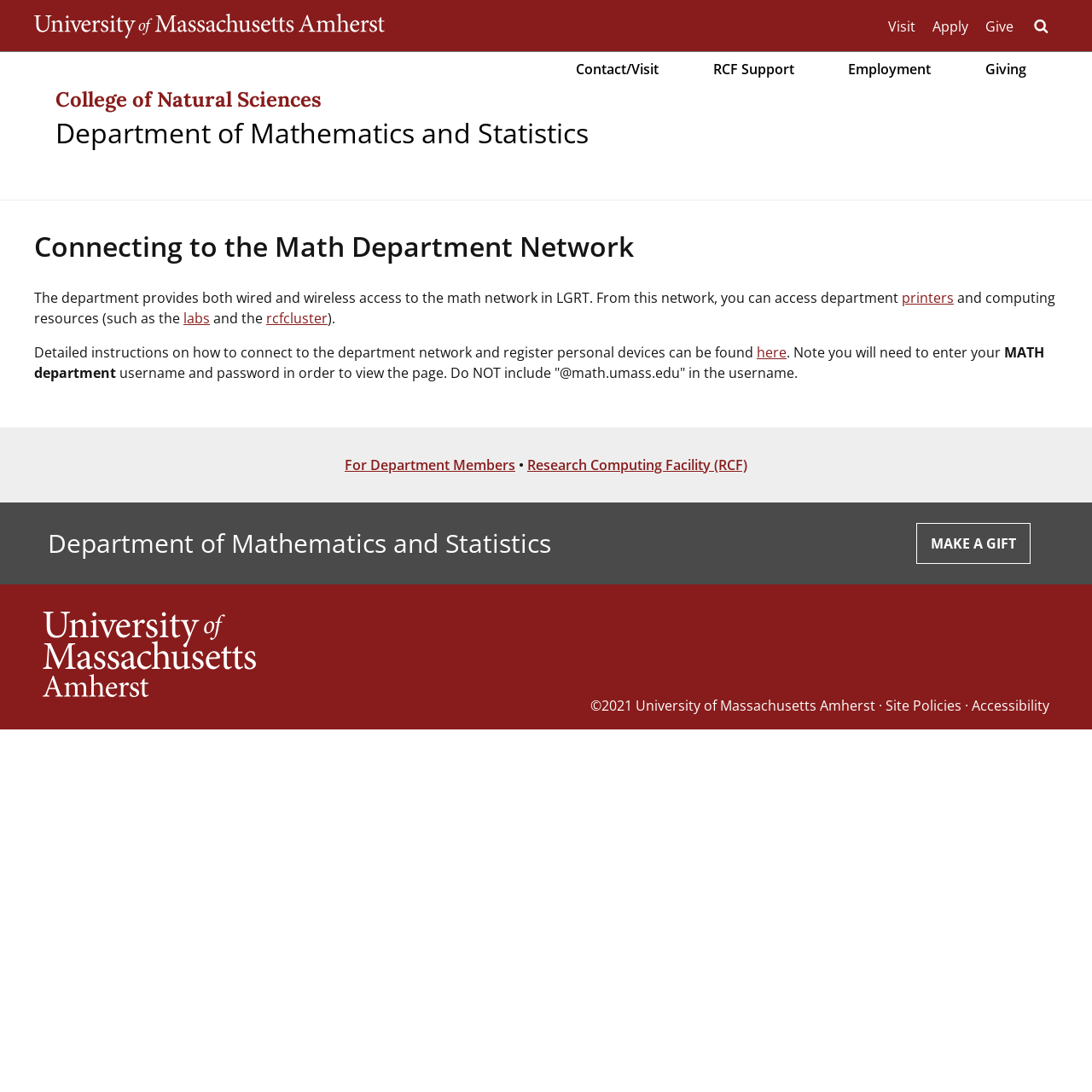Provide the bounding box coordinates for the area that should be clicked to complete the instruction: "Search UMass.edu".

[0.944, 0.015, 0.962, 0.034]